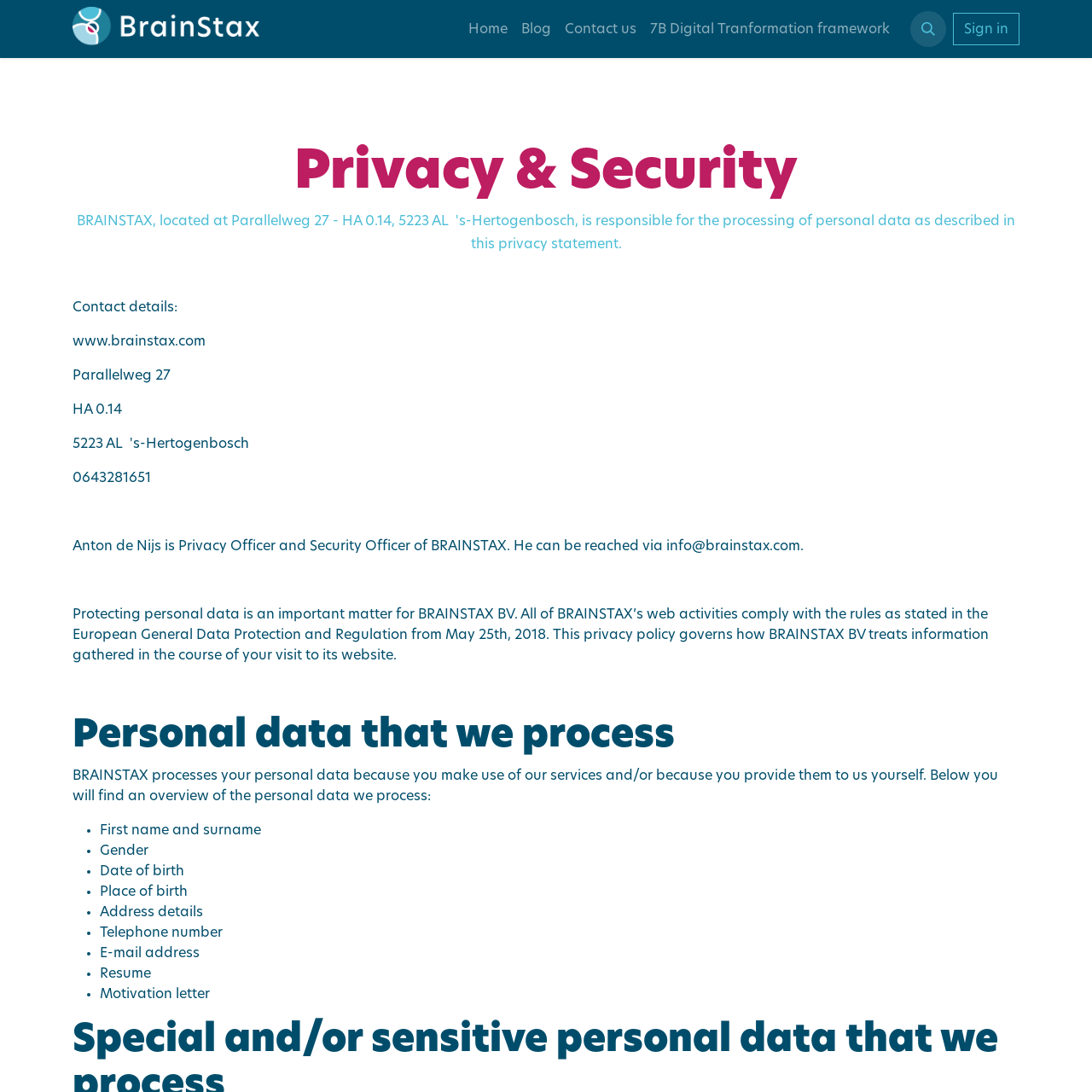Please pinpoint the bounding box coordinates for the region I should click to adhere to this instruction: "Click the Sign in link".

[0.873, 0.012, 0.934, 0.041]